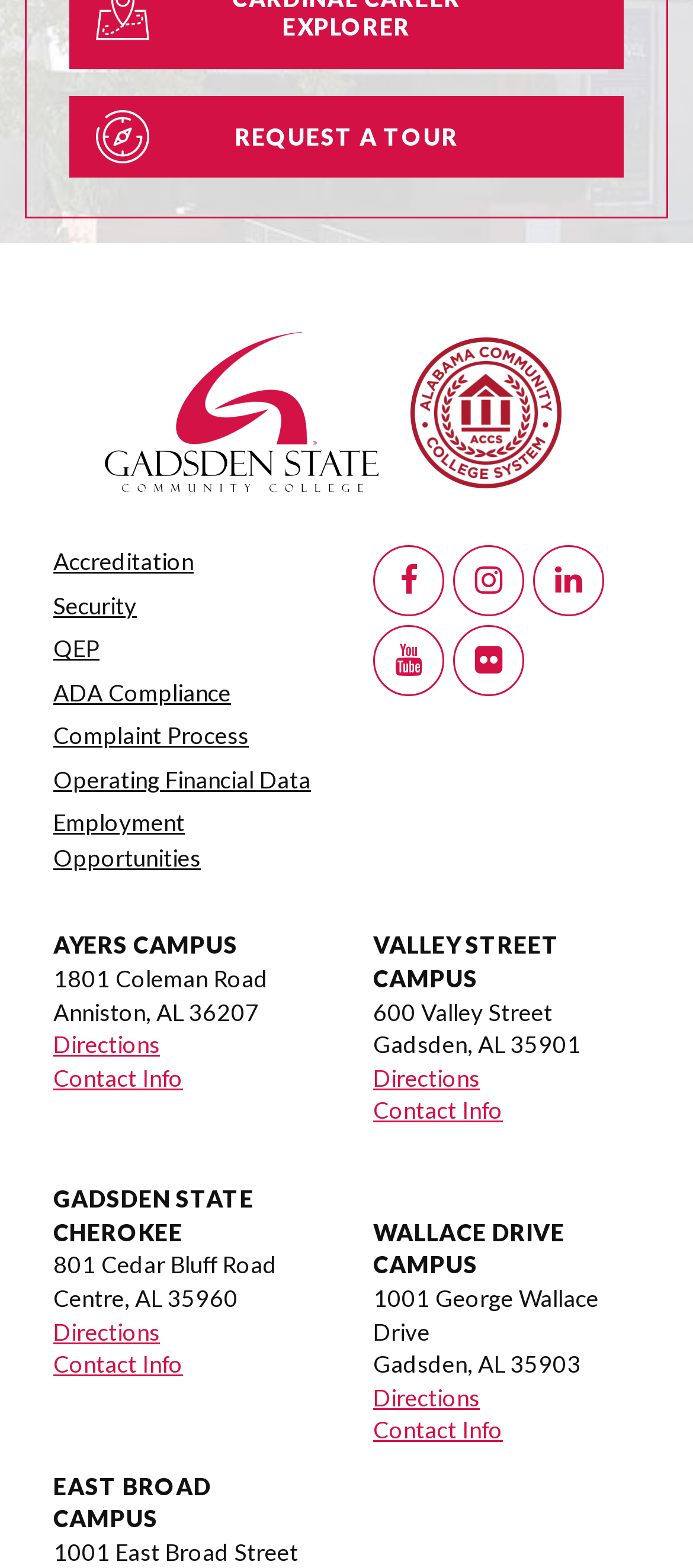Provide the bounding box coordinates for the area that should be clicked to complete the instruction: "View directions to Ayers Campus".

[0.077, 0.657, 0.231, 0.675]